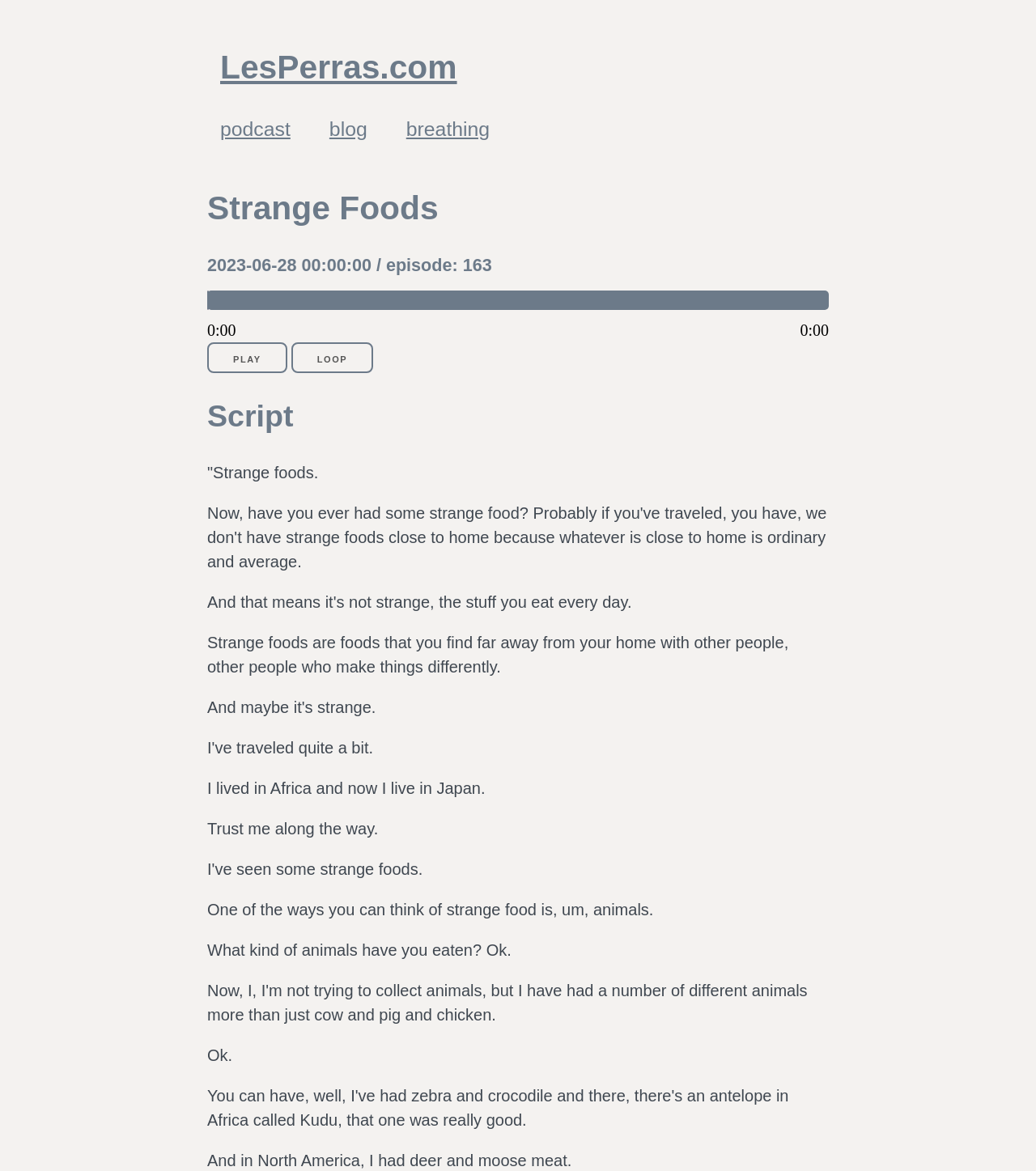Use a single word or phrase to answer this question: 
What is the topic of this podcast episode?

Strange Foods